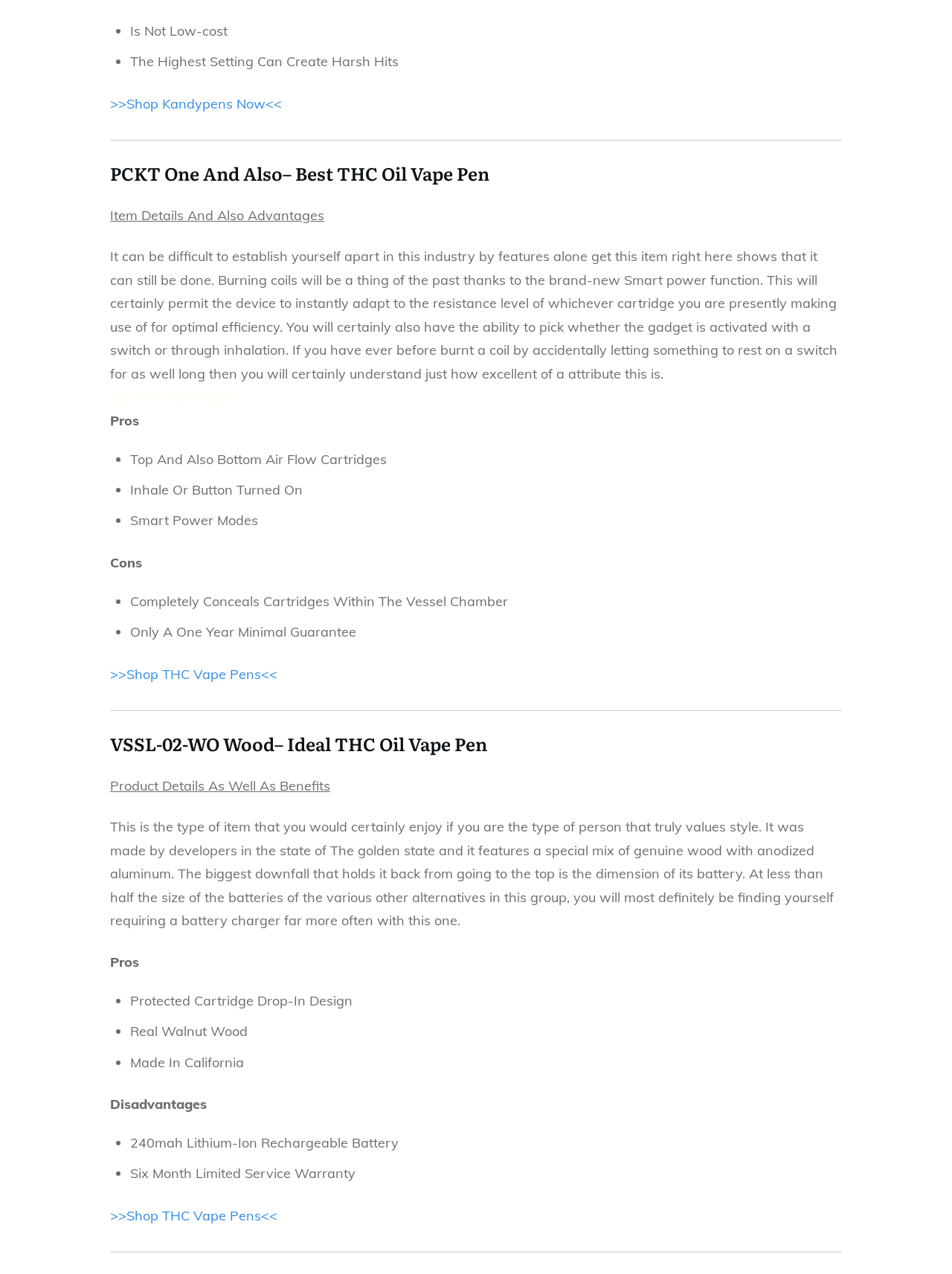Based on the provided description, ">>Shop Kandypens Now<<", find the bounding box of the corresponding UI element in the screenshot.

[0.116, 0.074, 0.296, 0.088]